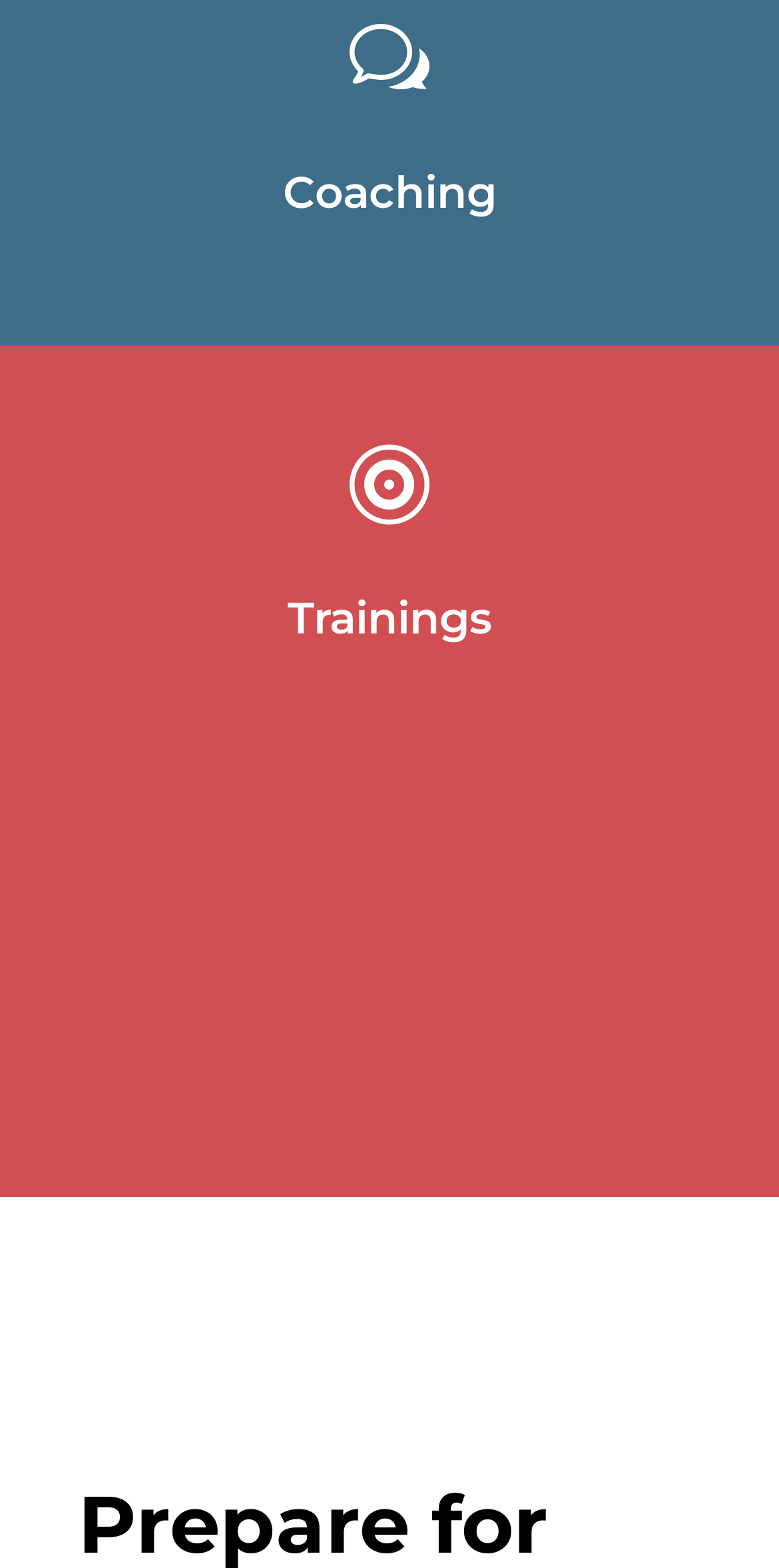Please provide the bounding box coordinates for the UI element as described: "". The coordinates must be four floats between 0 and 1, represented as [left, top, right, bottom].

[0.449, 0.284, 0.551, 0.335]